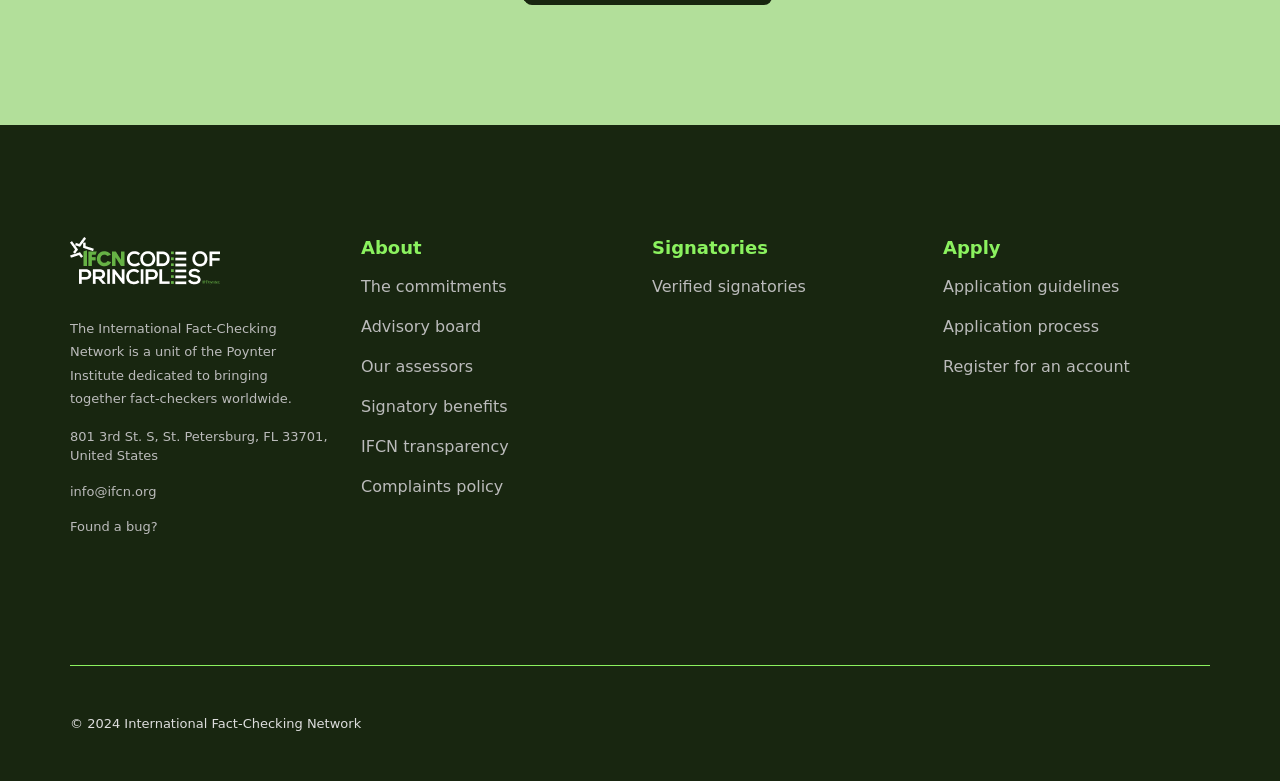Given the element description: "About", predict the bounding box coordinates of this UI element. The coordinates must be four float numbers between 0 and 1, given as [left, top, right, bottom].

[0.282, 0.304, 0.491, 0.331]